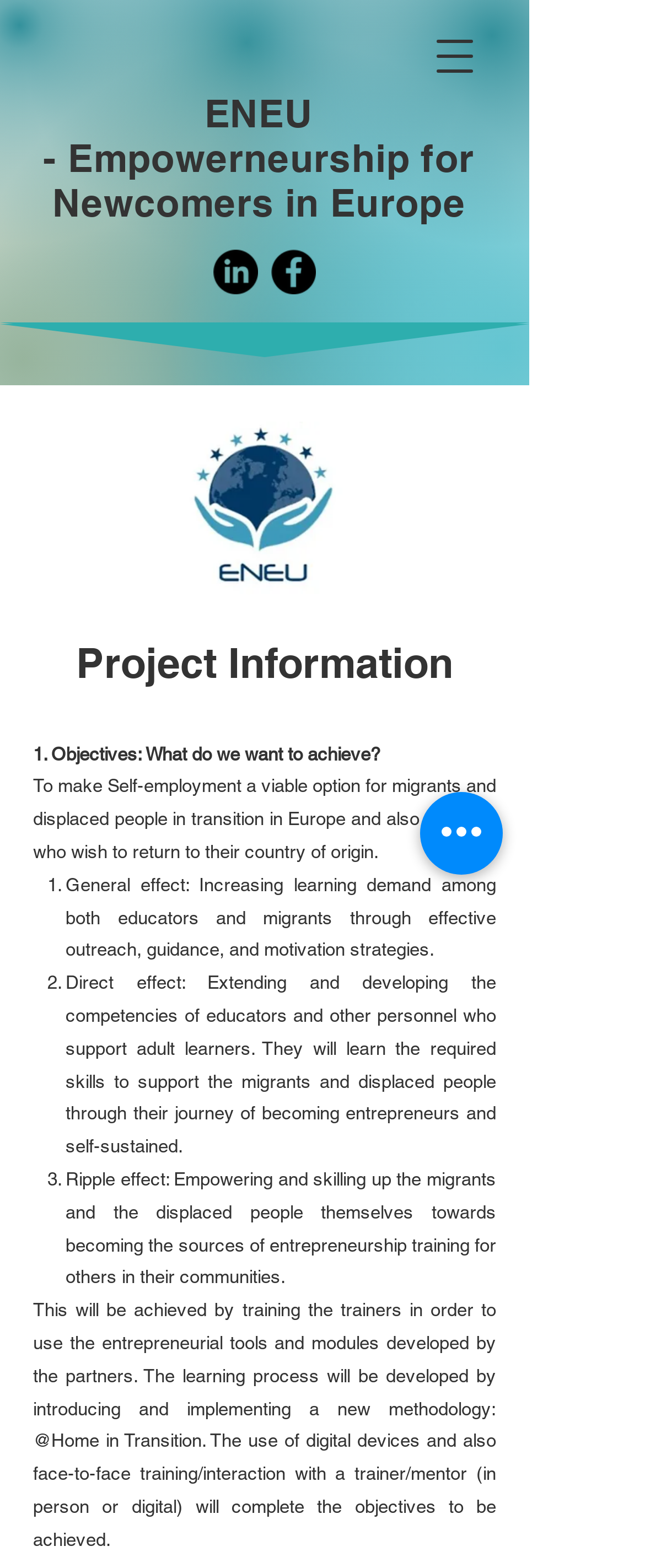What is the 'Quick actions' button for?
Please provide a single word or phrase in response based on the screenshot.

Unknown